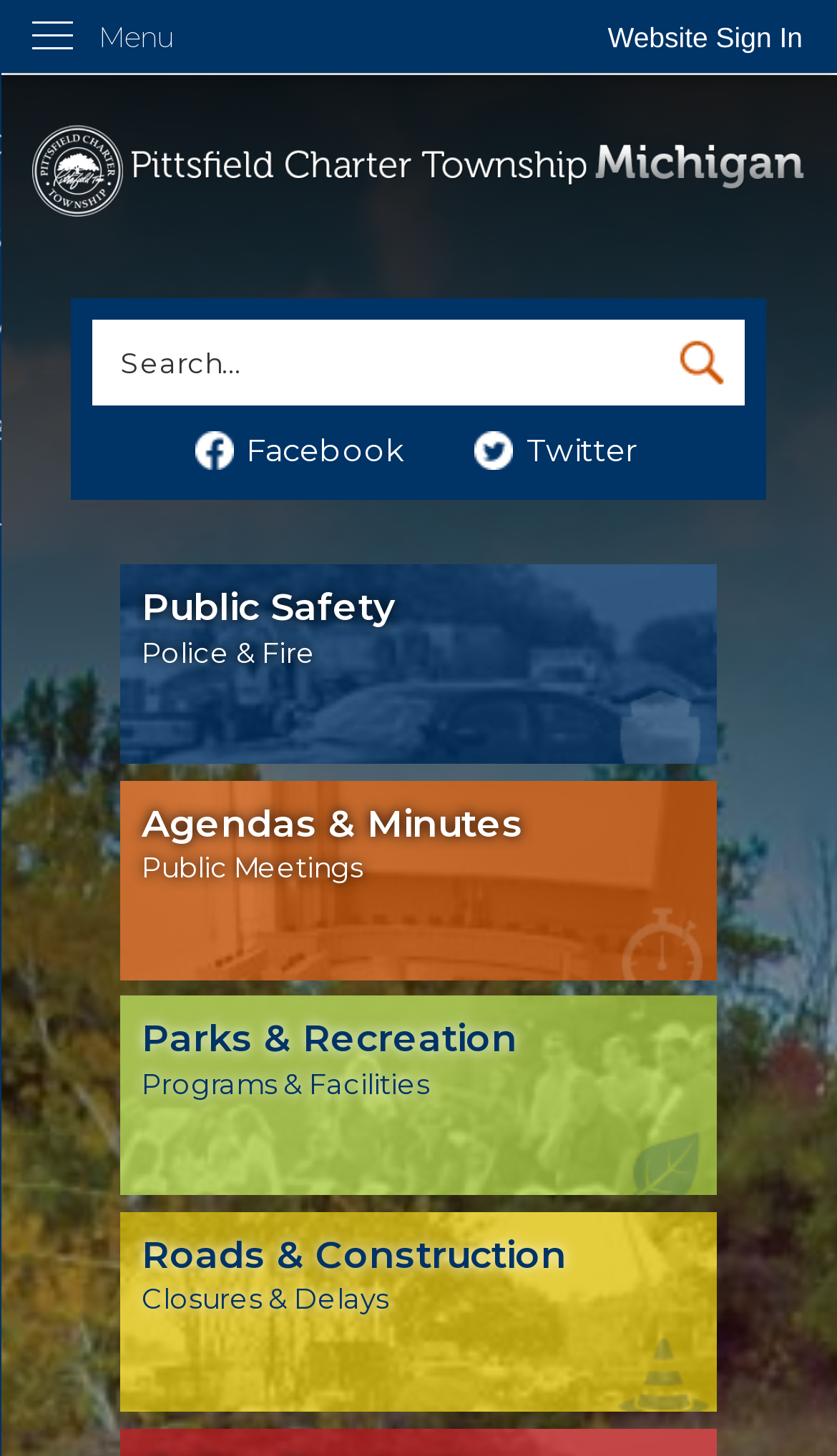Identify the bounding box coordinates of the HTML element based on this description: "Skip to Main Content".

[0.0, 0.0, 0.044, 0.025]